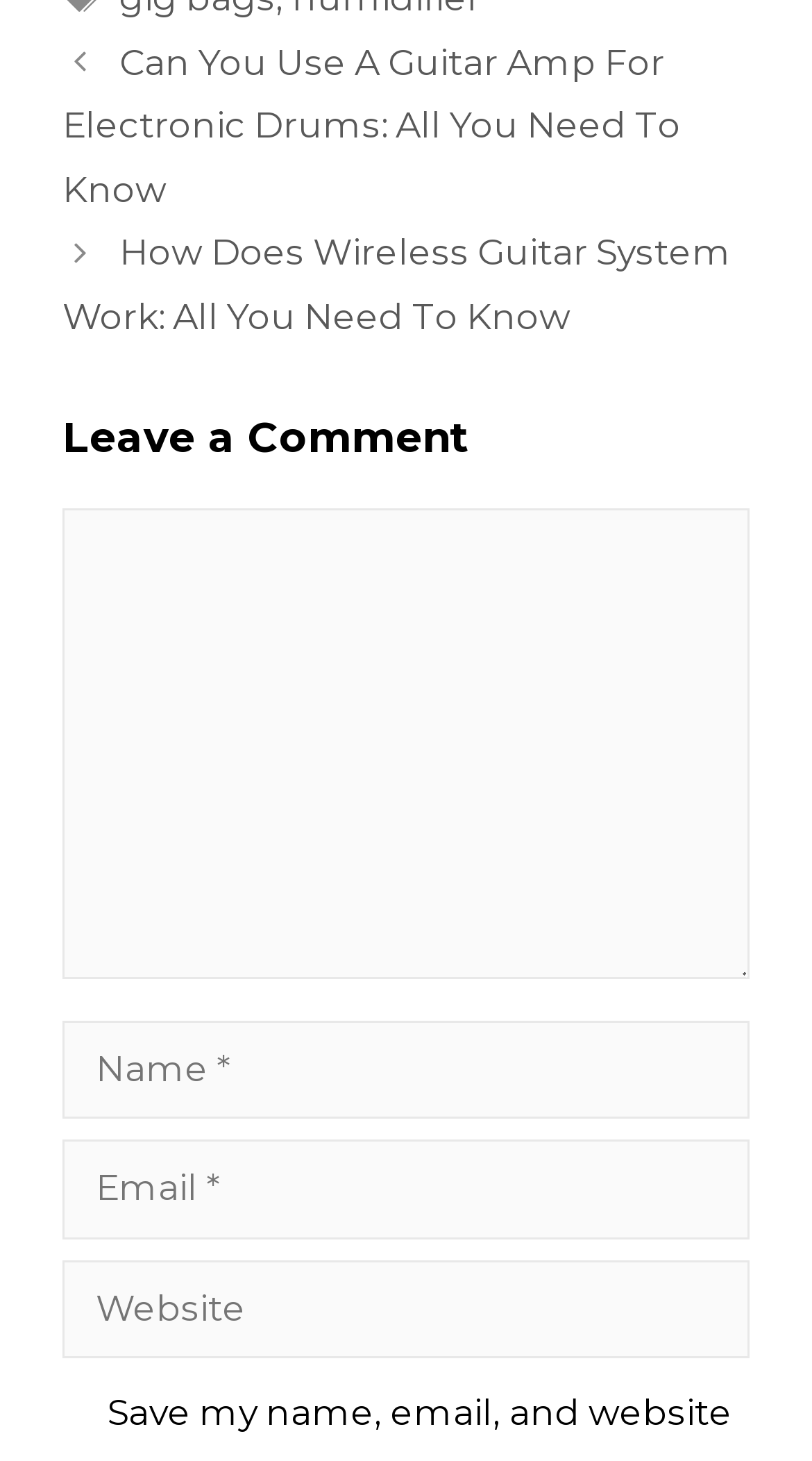Please reply with a single word or brief phrase to the question: 
Is the 'Website' textbox required?

No